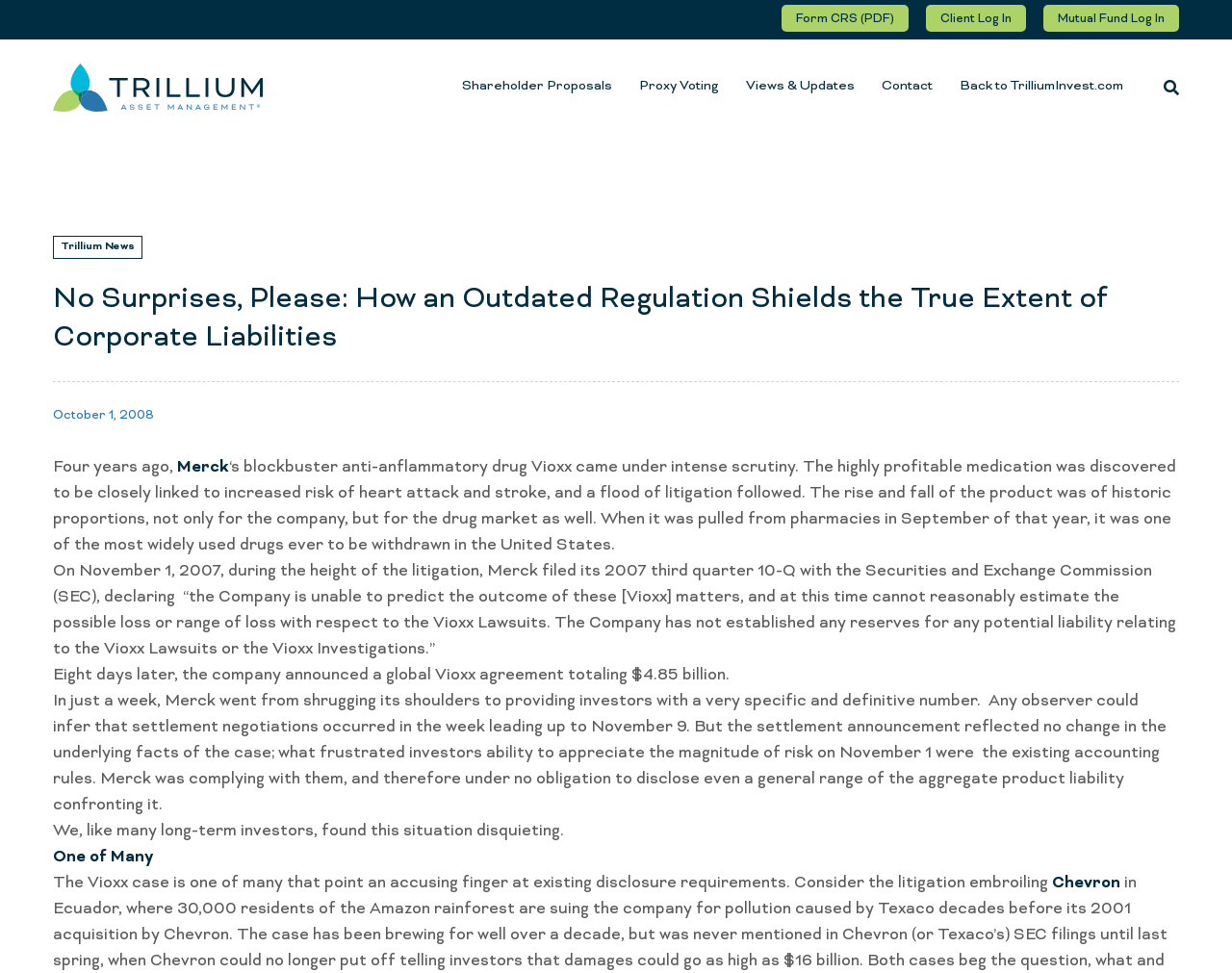Locate the bounding box coordinates of the clickable part needed for the task: "Log in to the client portal".

[0.752, 0.005, 0.833, 0.033]